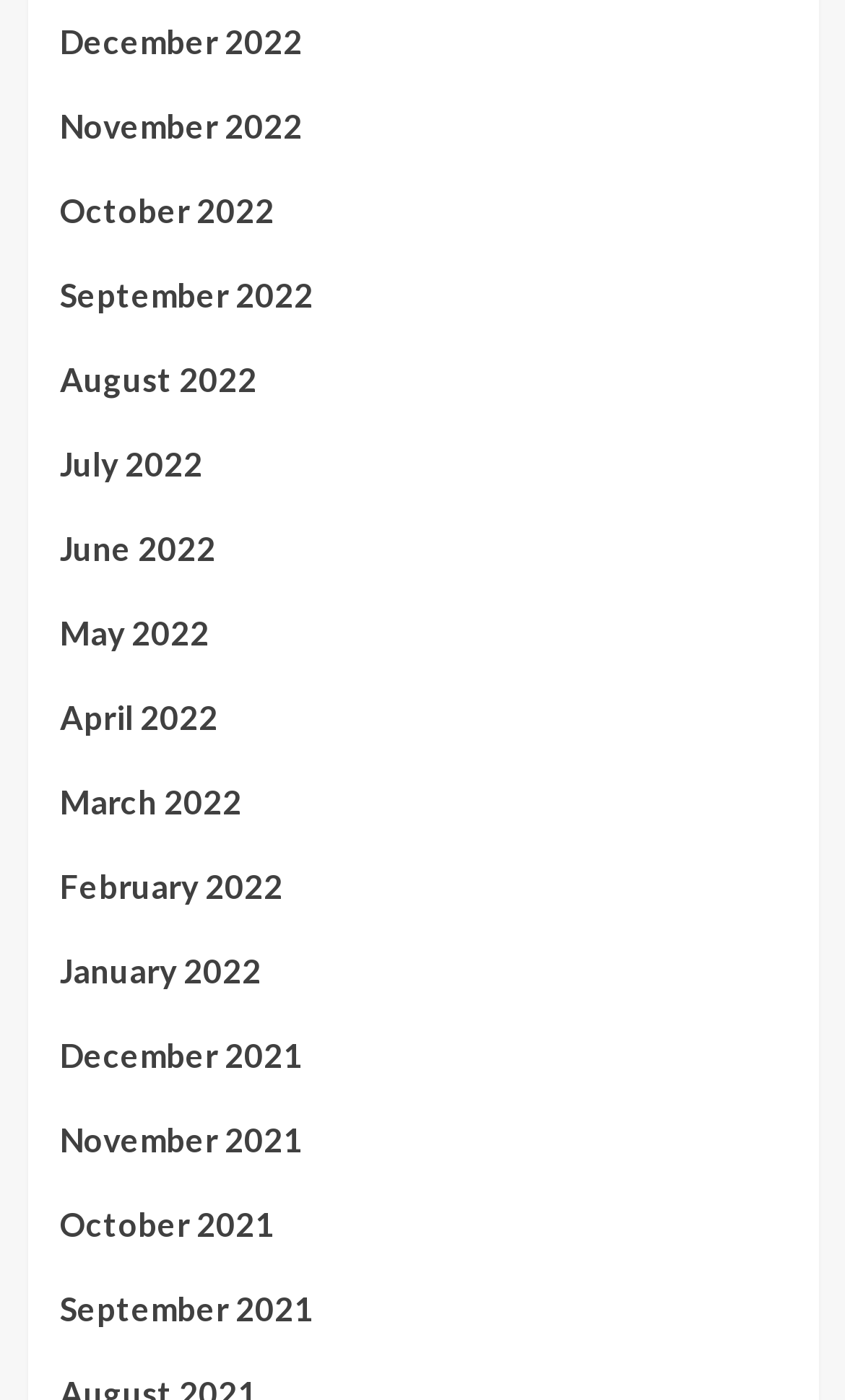Locate the bounding box coordinates for the element described below: "October 2022". The coordinates must be four float values between 0 and 1, formatted as [left, top, right, bottom].

[0.071, 0.131, 0.929, 0.191]